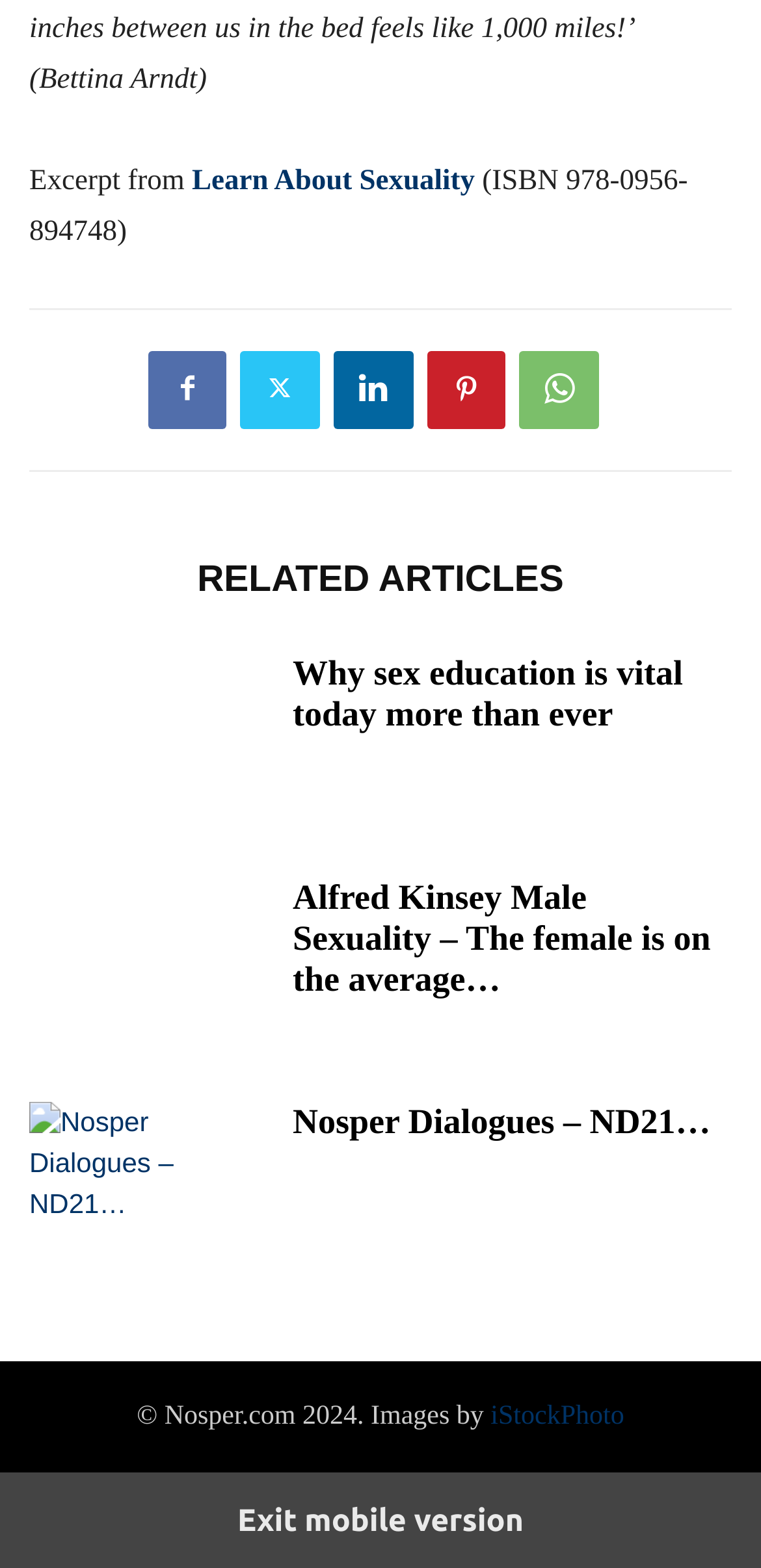Who is the provider of the images?
Please respond to the question with as much detail as possible.

The provider of the images is mentioned in the static text element at the bottom of the page, which reads '© Nosper.com 2024. Images by iStockPhoto'.